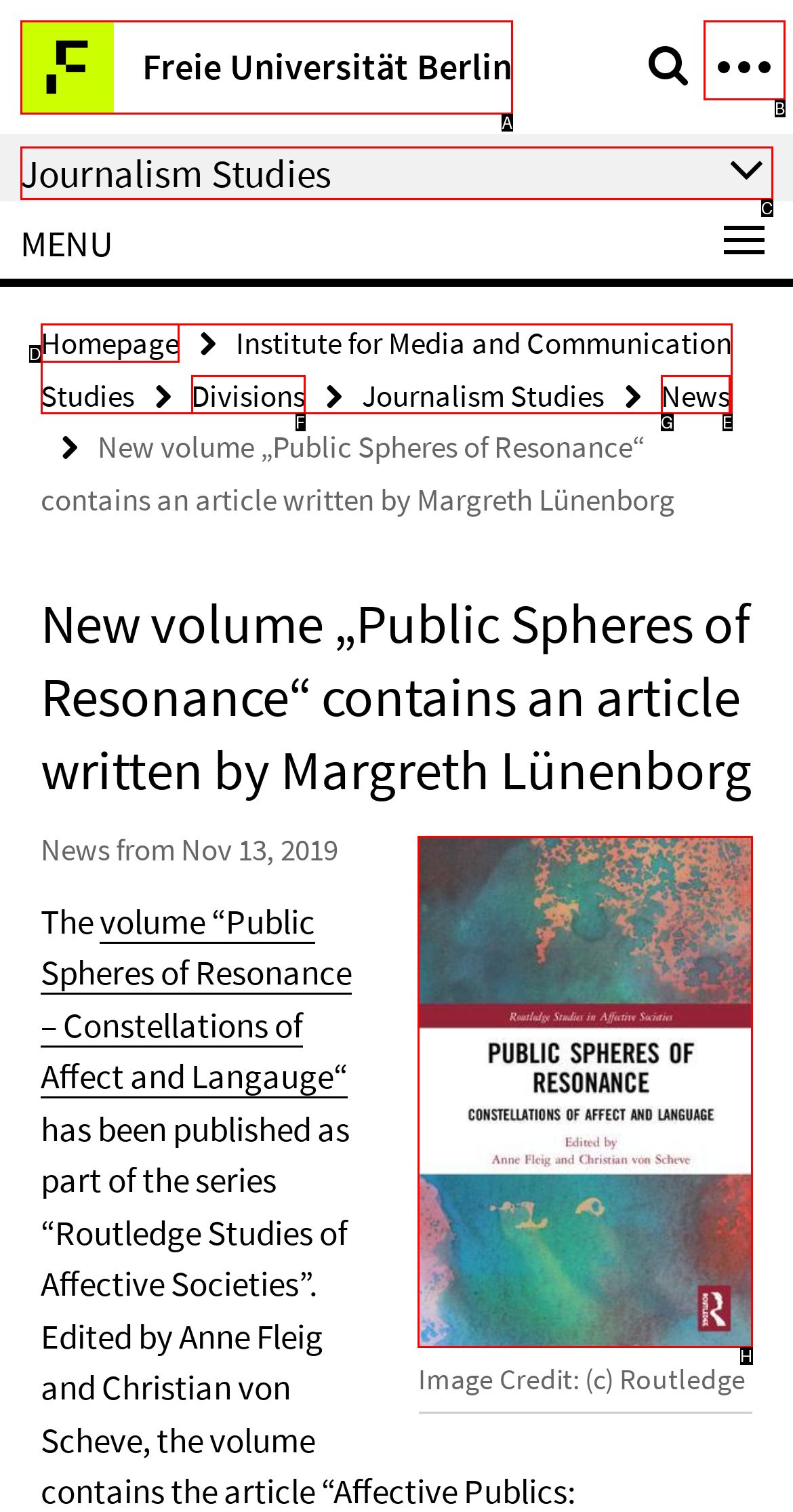Choose the option that aligns with the description: title="Show large image"
Respond with the letter of the chosen option directly.

H